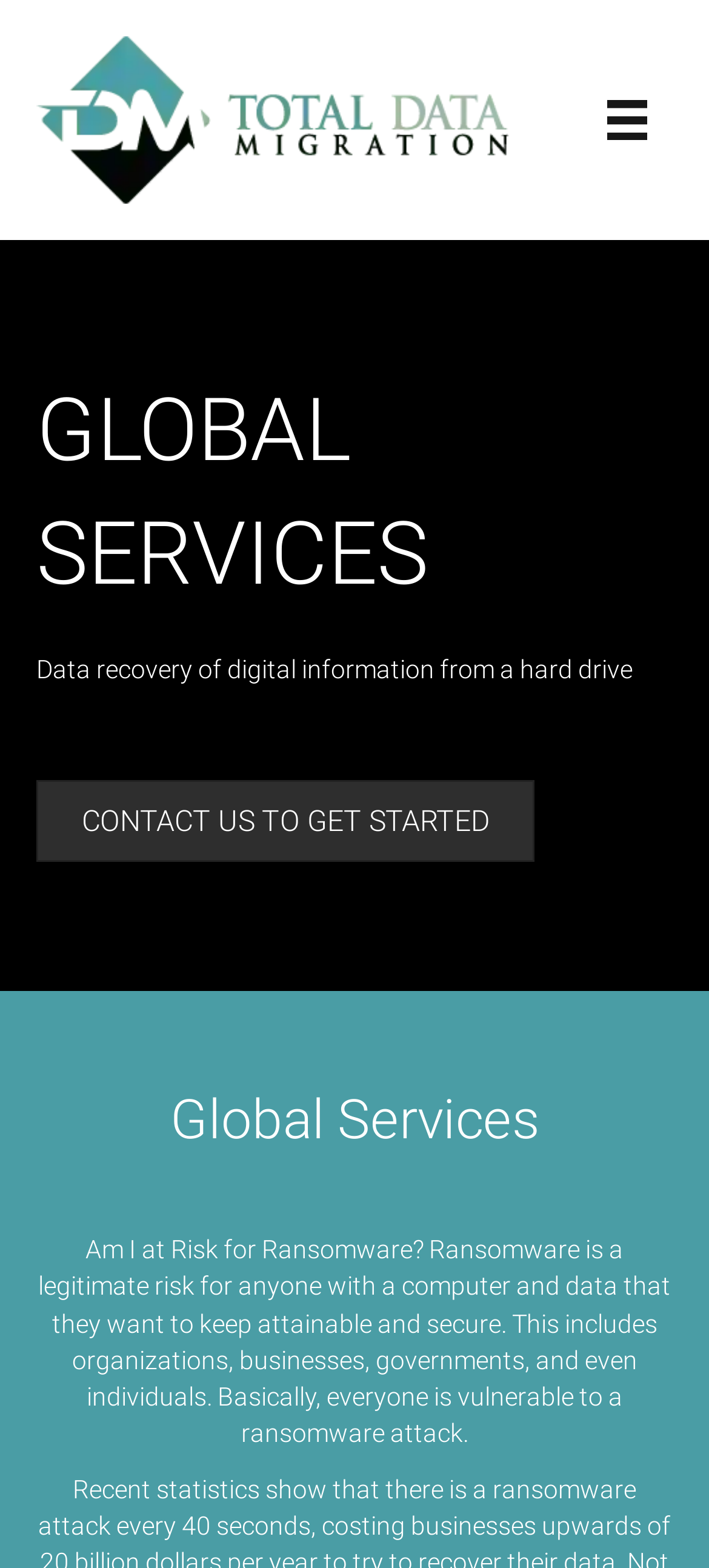Refer to the screenshot and answer the following question in detail:
What is the main service offered by Total Data Migration?

Based on the webpage, Total Data Migration offers various services, including ediscovery and data forensic services. The StaticText element describes data recovery of digital information from a hard drive, indicating that data recovery is one of the main services offered by the company.